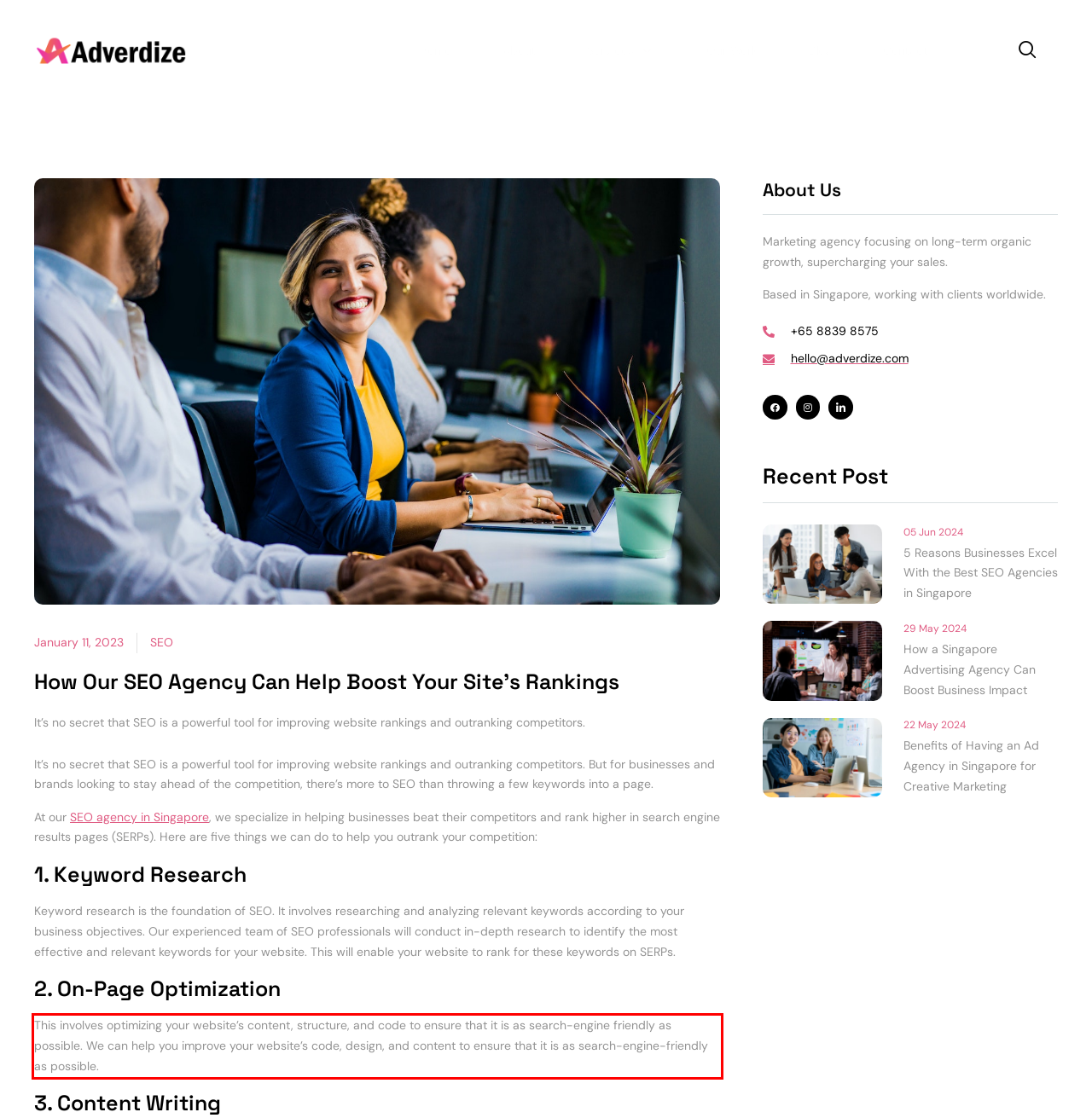You are provided with a screenshot of a webpage that includes a UI element enclosed in a red rectangle. Extract the text content inside this red rectangle.

This involves optimizing your website’s content, structure, and code to ensure that it is as search-engine friendly as possible. We can help you improve your website’s code, design, and content to ensure that it is as search-engine-friendly as possible.